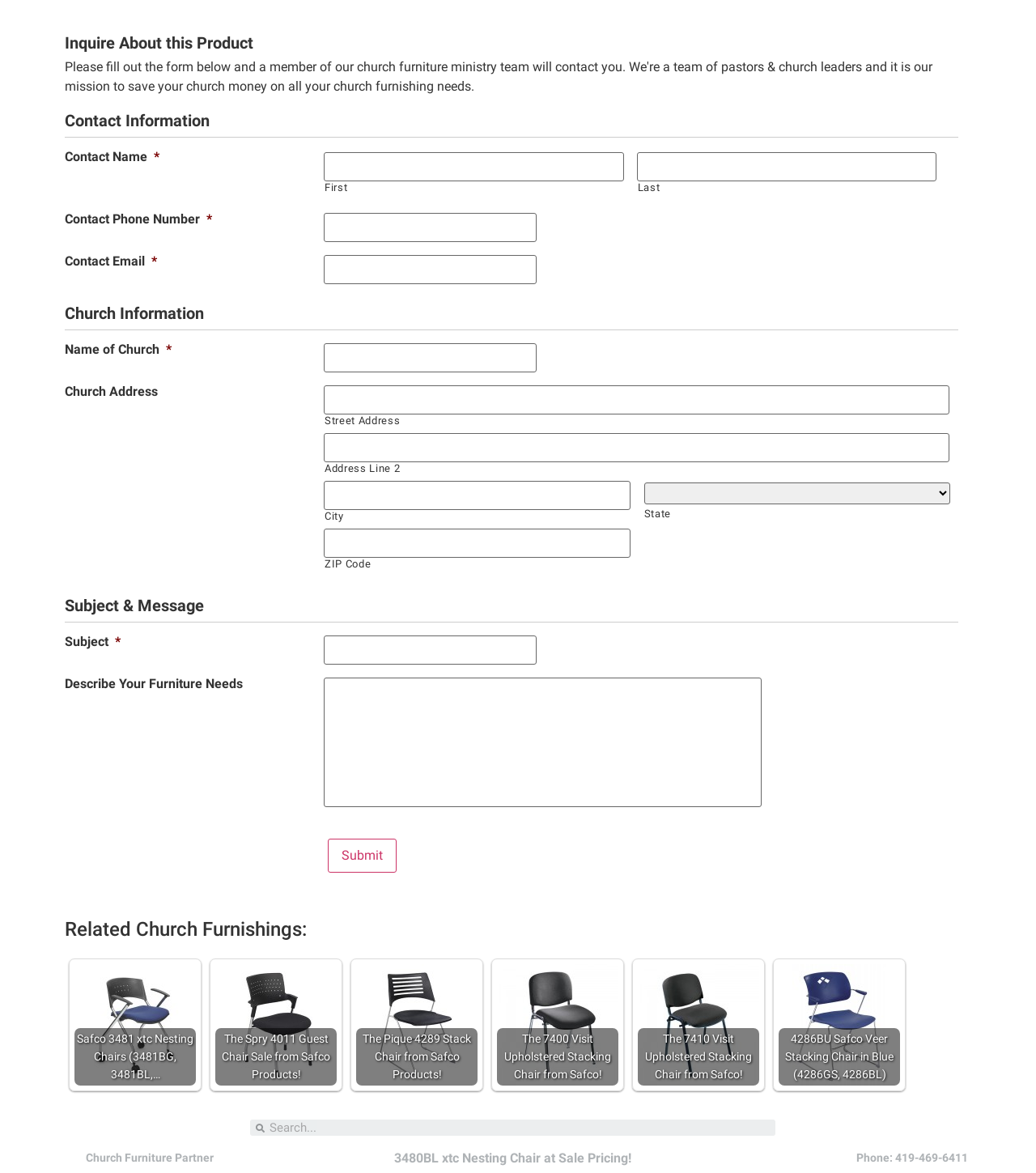Please provide the bounding box coordinates for the element that needs to be clicked to perform the following instruction: "Click the submit button". The coordinates should be given as four float numbers between 0 and 1, i.e., [left, top, right, bottom].

[0.316, 0.715, 0.383, 0.744]